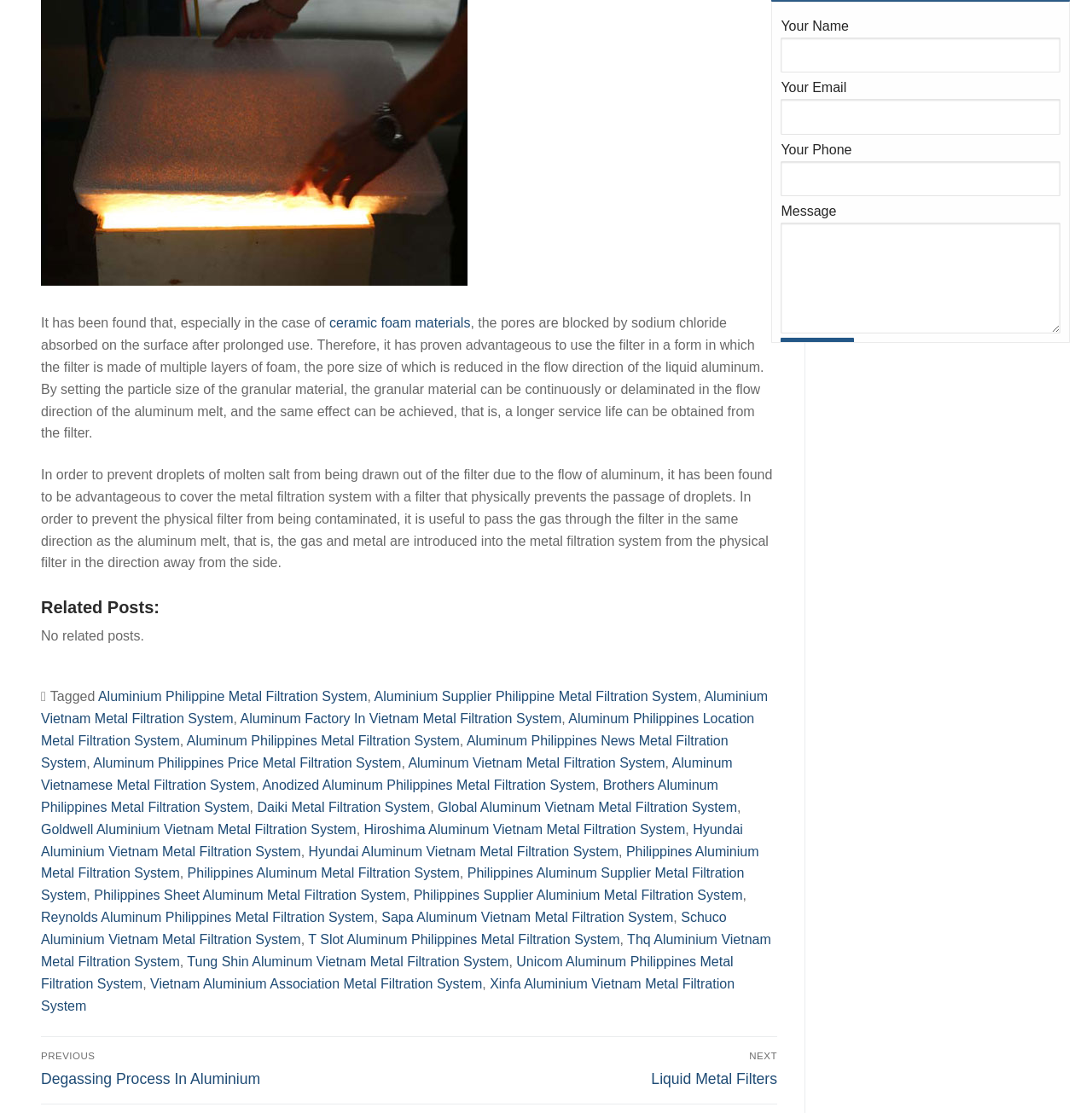What is the topic of the webpage?
Carefully examine the image and provide a detailed answer to the question.

Based on the content of the webpage, it appears to be discussing the topic of aluminum metal filtration systems, including the use of ceramic foam materials and the prevention of droplets of molten salt from being drawn out of the filter.